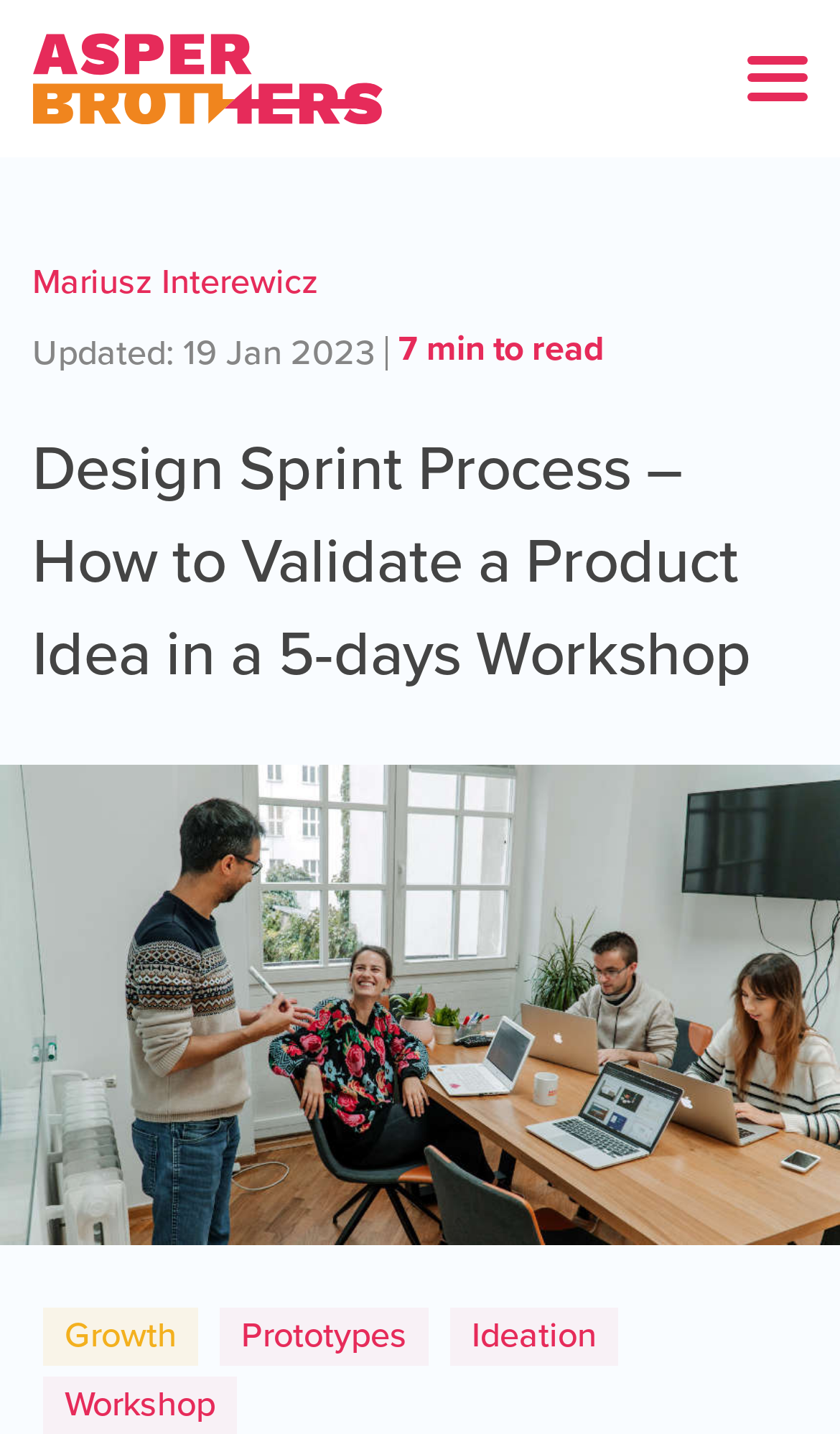Provide the bounding box for the UI element matching this description: "Ideation".

[0.536, 0.911, 0.736, 0.953]